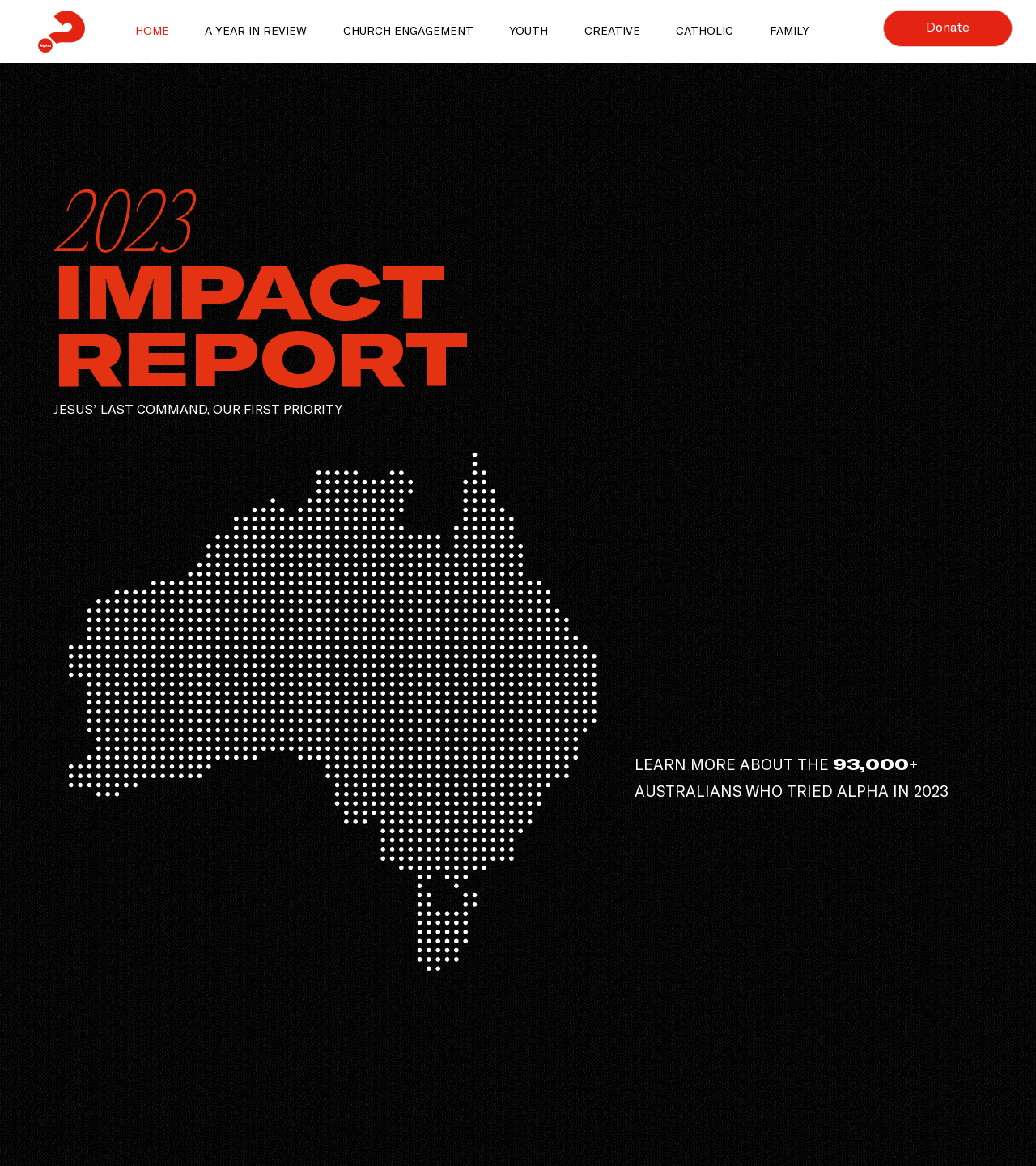What is the purpose of the 'Donate' link?
Please provide a comprehensive and detailed answer to the question.

The 'Donate' link is likely intended for users to make a donation, possibly to support the organization or cause mentioned on the webpage.